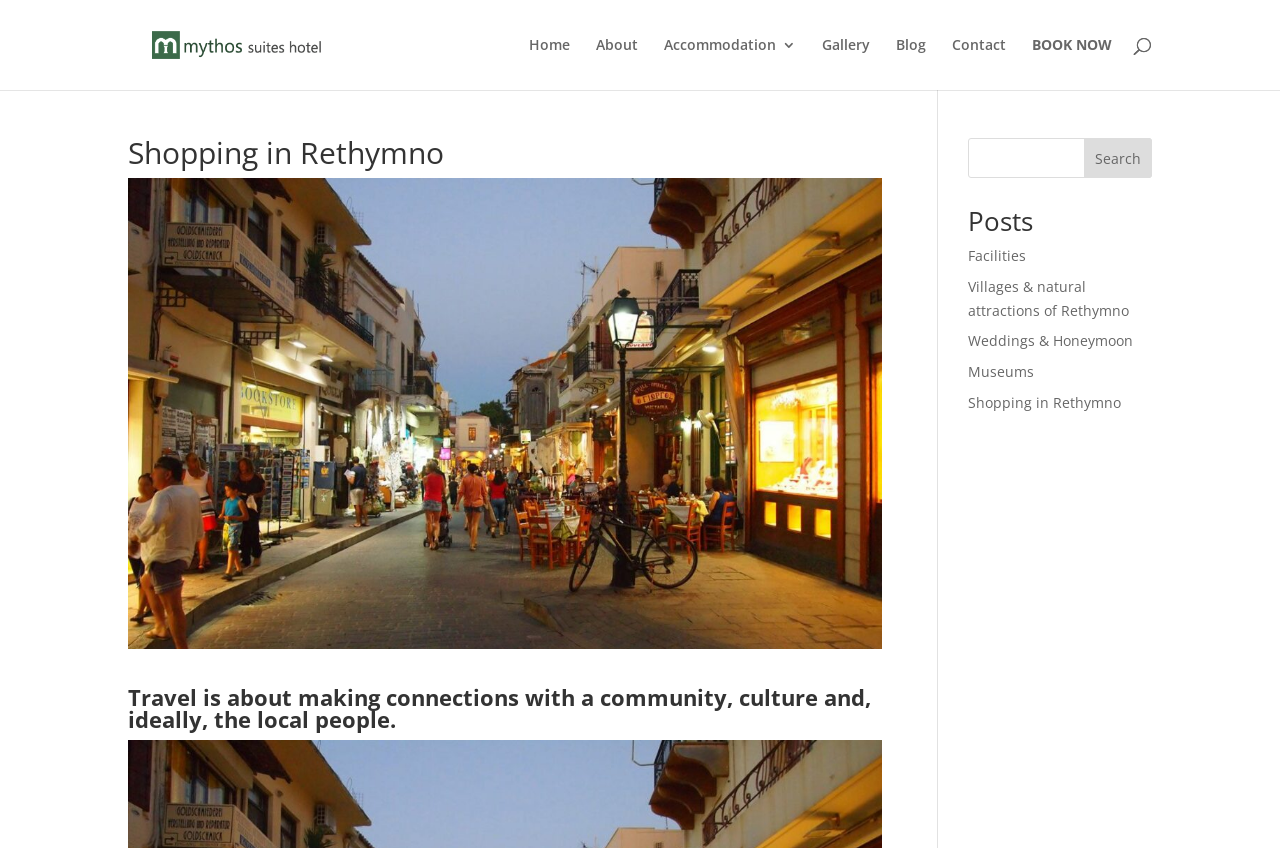Determine the bounding box coordinates of the clickable element necessary to fulfill the instruction: "Book a room now". Provide the coordinates as four float numbers within the 0 to 1 range, i.e., [left, top, right, bottom].

[0.806, 0.045, 0.869, 0.106]